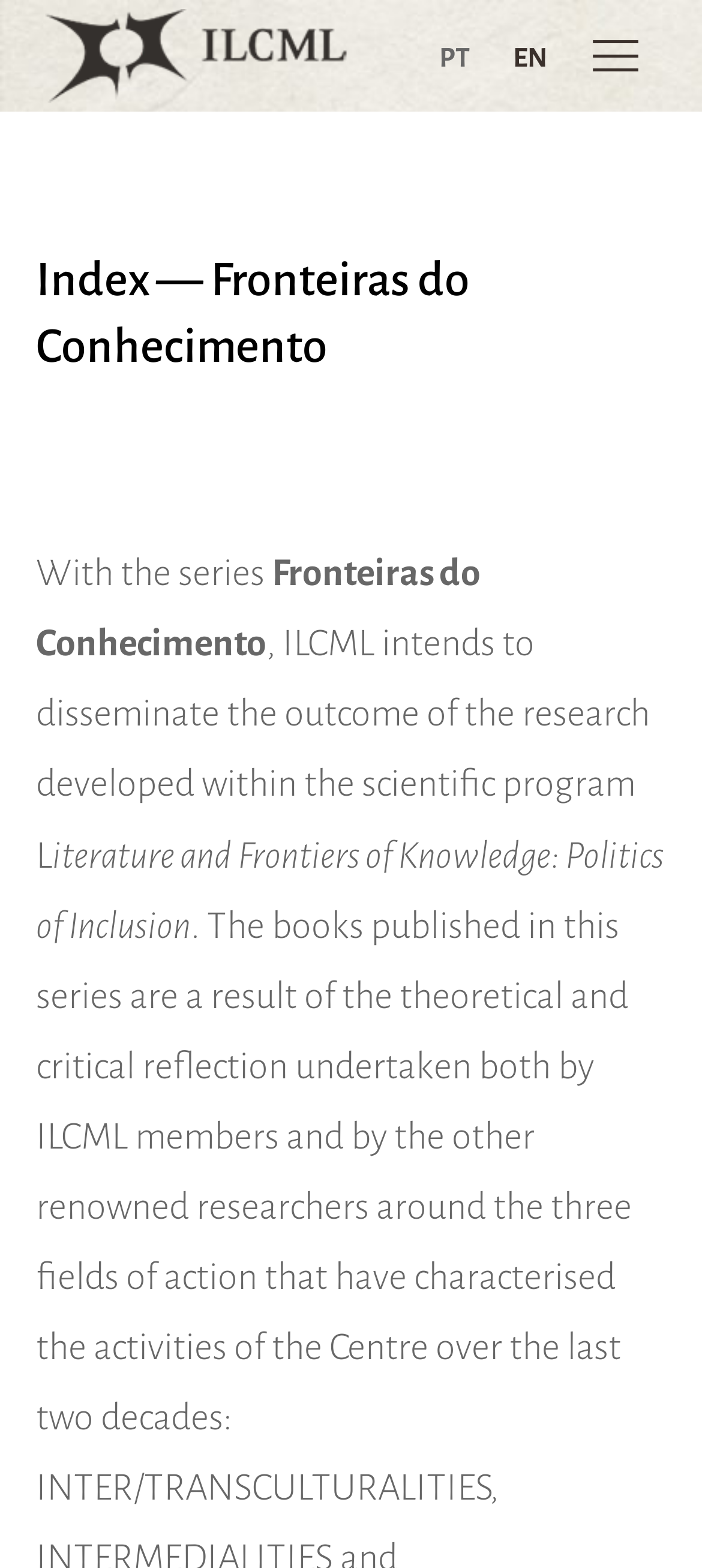Provide the bounding box coordinates for the UI element that is described by this text: "alt="ilcml_logo_m"". The coordinates should be in the form of four float numbers between 0 and 1: [left, top, right, bottom].

[0.064, 0.006, 0.5, 0.065]